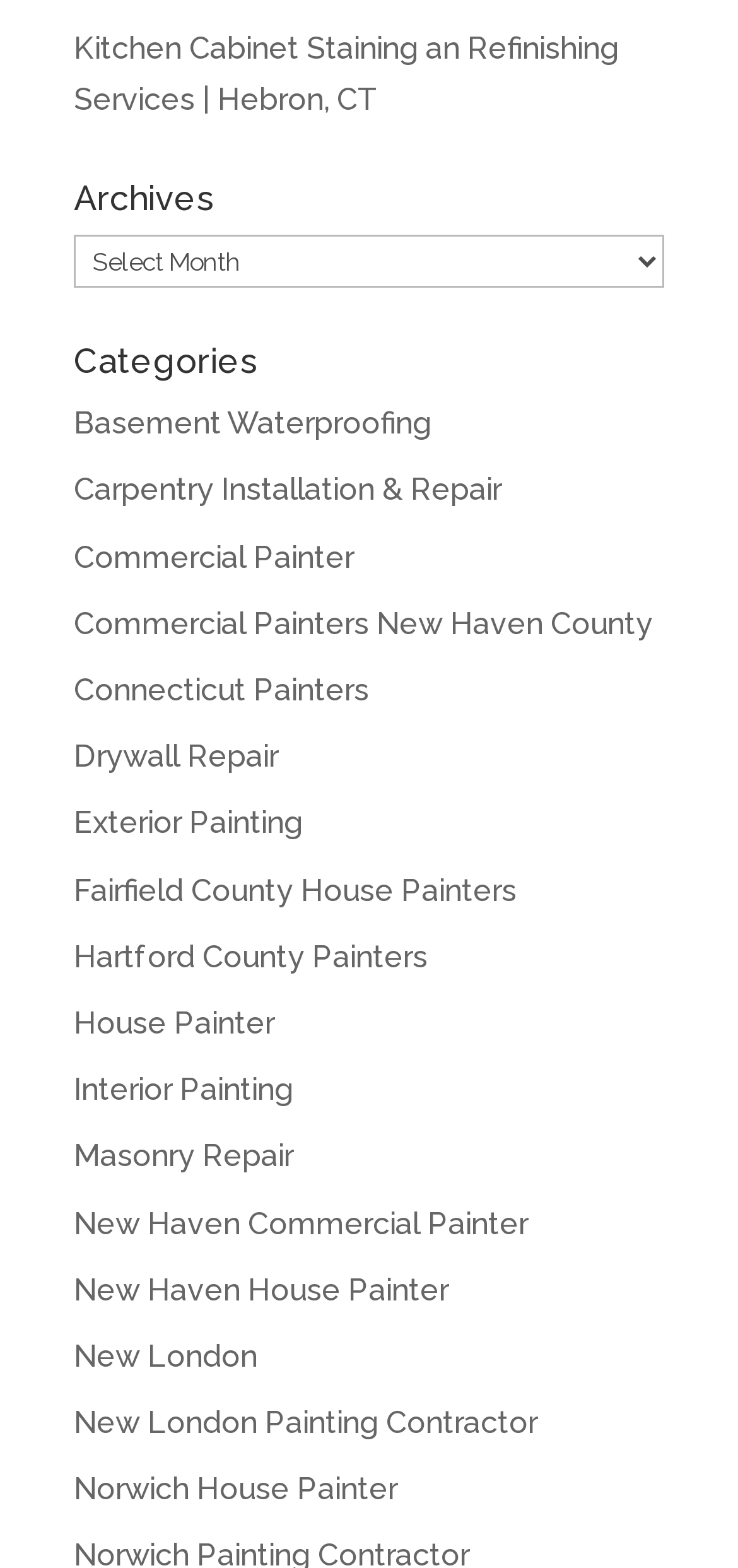Please determine the bounding box coordinates of the element to click in order to execute the following instruction: "Get information on interior painting". The coordinates should be four float numbers between 0 and 1, specified as [left, top, right, bottom].

[0.1, 0.683, 0.397, 0.706]